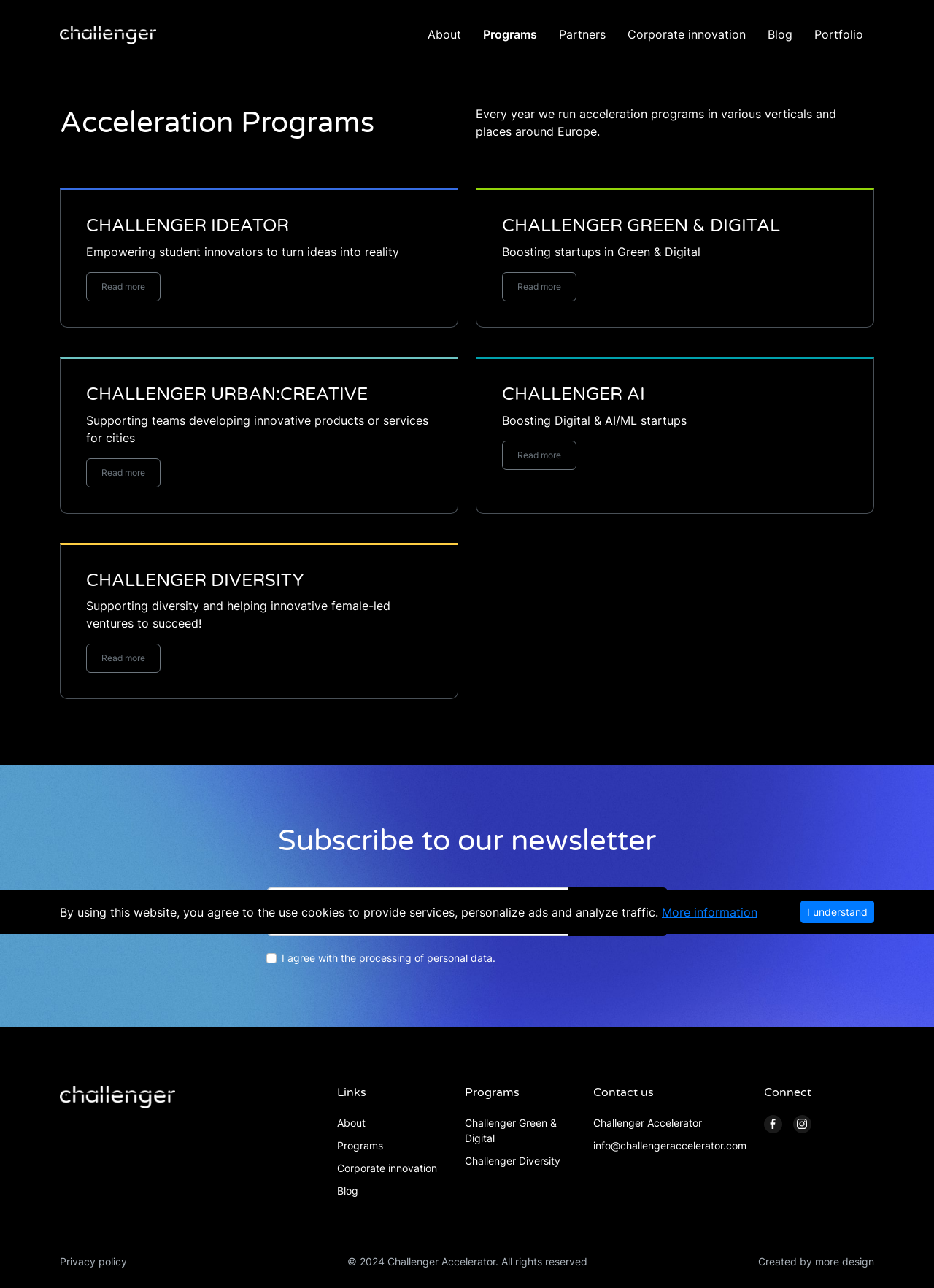How many links are there in the 'Links' section?
Provide a detailed answer to the question using information from the image.

I counted the number of links in the section with the heading 'Links' and found four links: 'About', 'Programs', 'Corporate innovation', and 'Blog'.